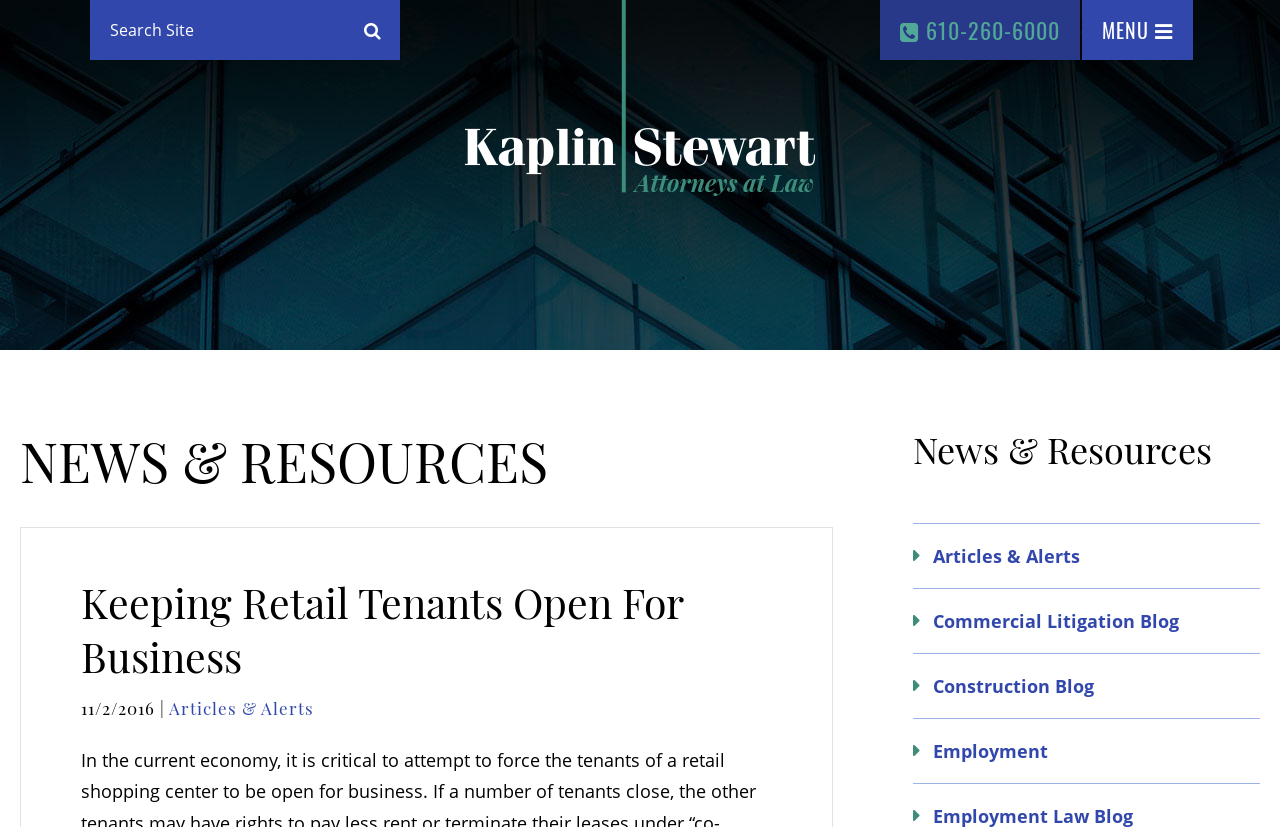Respond to the question below with a single word or phrase:
What are the categories under News & Resources?

Articles & Alerts, Commercial Litigation Blog, Construction Blog, Employment